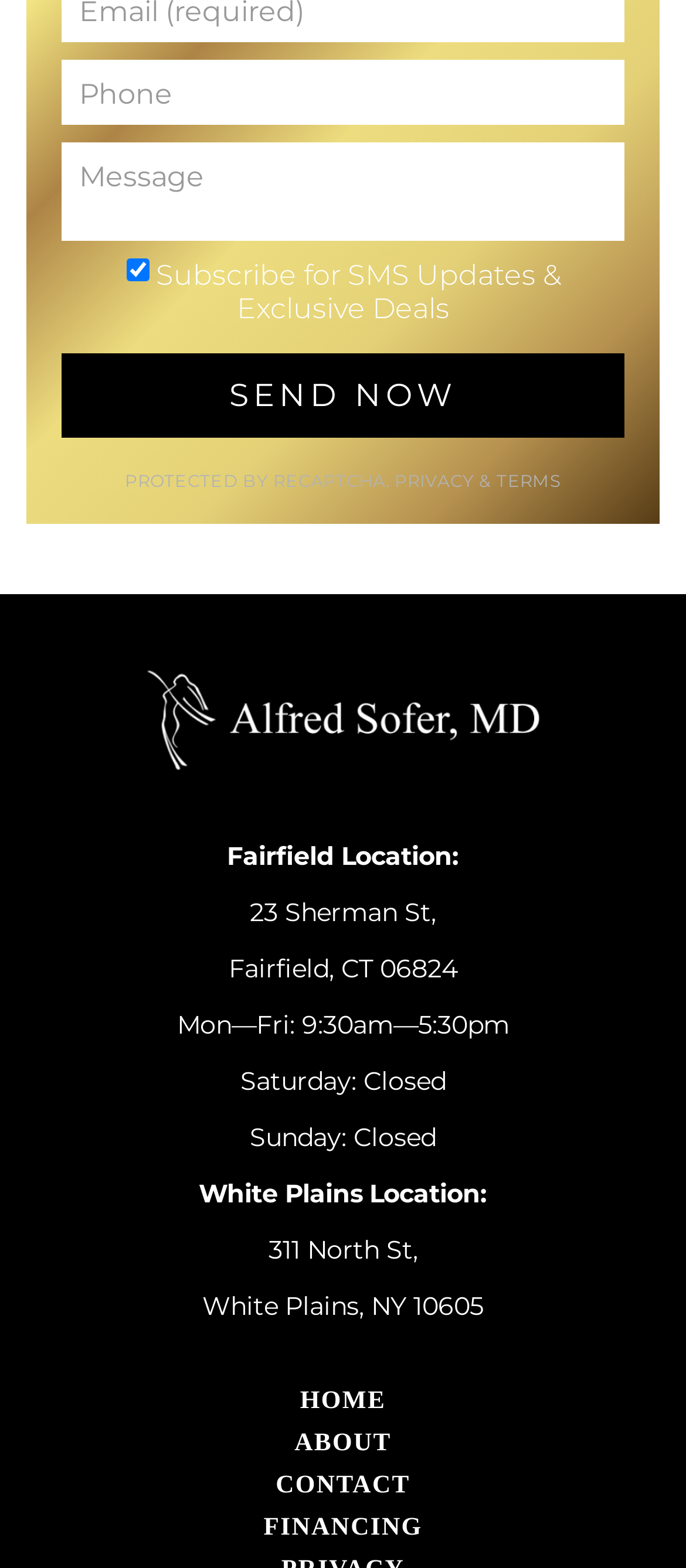Find the bounding box coordinates of the clickable area required to complete the following action: "Check Subscribe for SMS Updates & Exclusive Deals".

[0.183, 0.165, 0.217, 0.18]